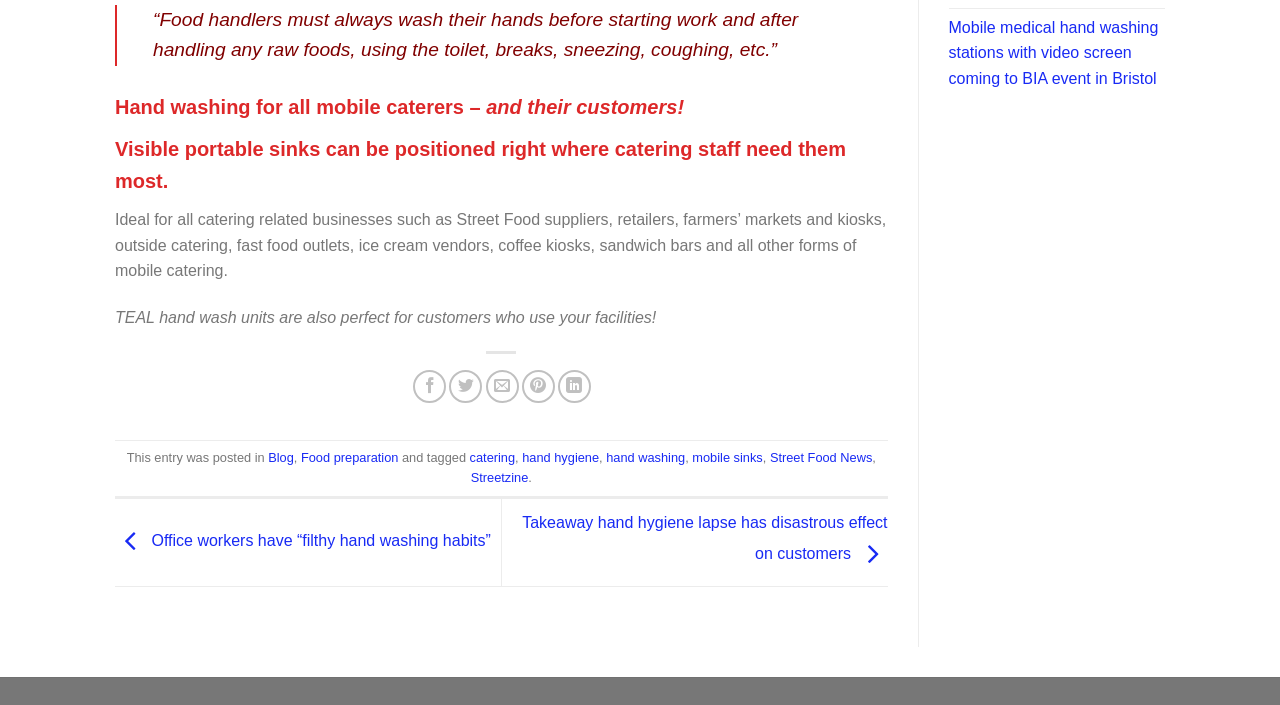Please specify the bounding box coordinates of the clickable region to carry out the following instruction: "Read the news about Office workers having filthy hand washing habits". The coordinates should be four float numbers between 0 and 1, in the format [left, top, right, bottom].

[0.09, 0.756, 0.383, 0.78]